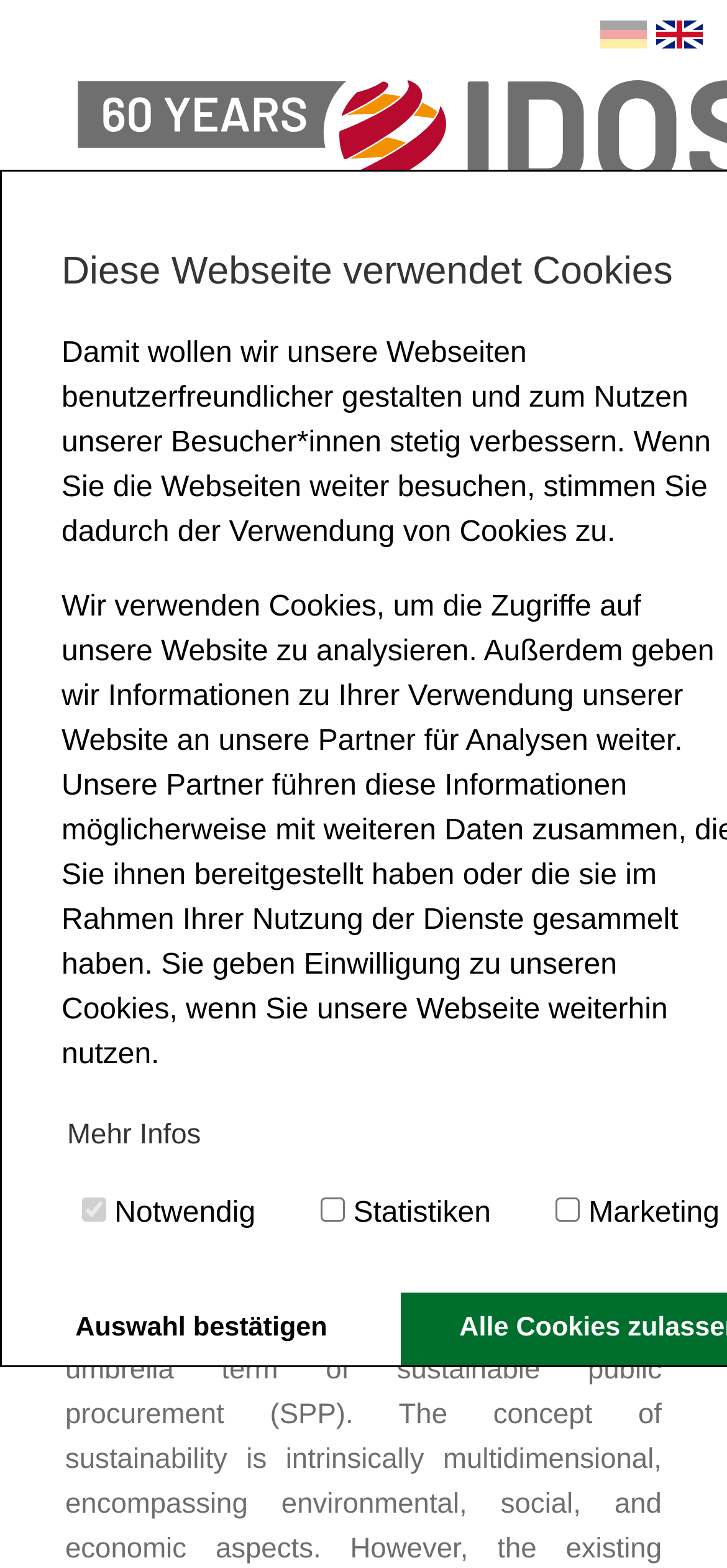Identify the bounding box coordinates of the clickable region necessary to fulfill the following instruction: "Switch to English". The bounding box coordinates should be four float numbers between 0 and 1, i.e., [left, top, right, bottom].

[0.89, 0.011, 0.966, 0.033]